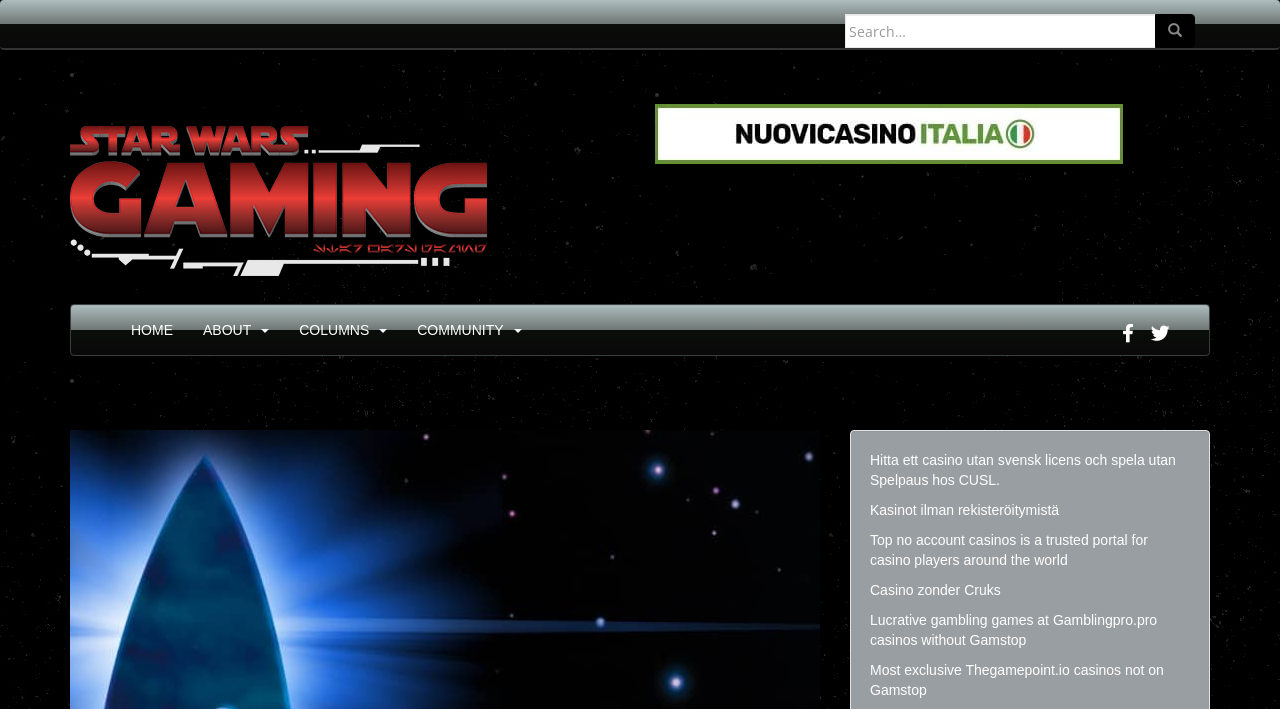Locate the bounding box coordinates of the clickable part needed for the task: "Click on CUSL".

[0.749, 0.666, 0.778, 0.688]